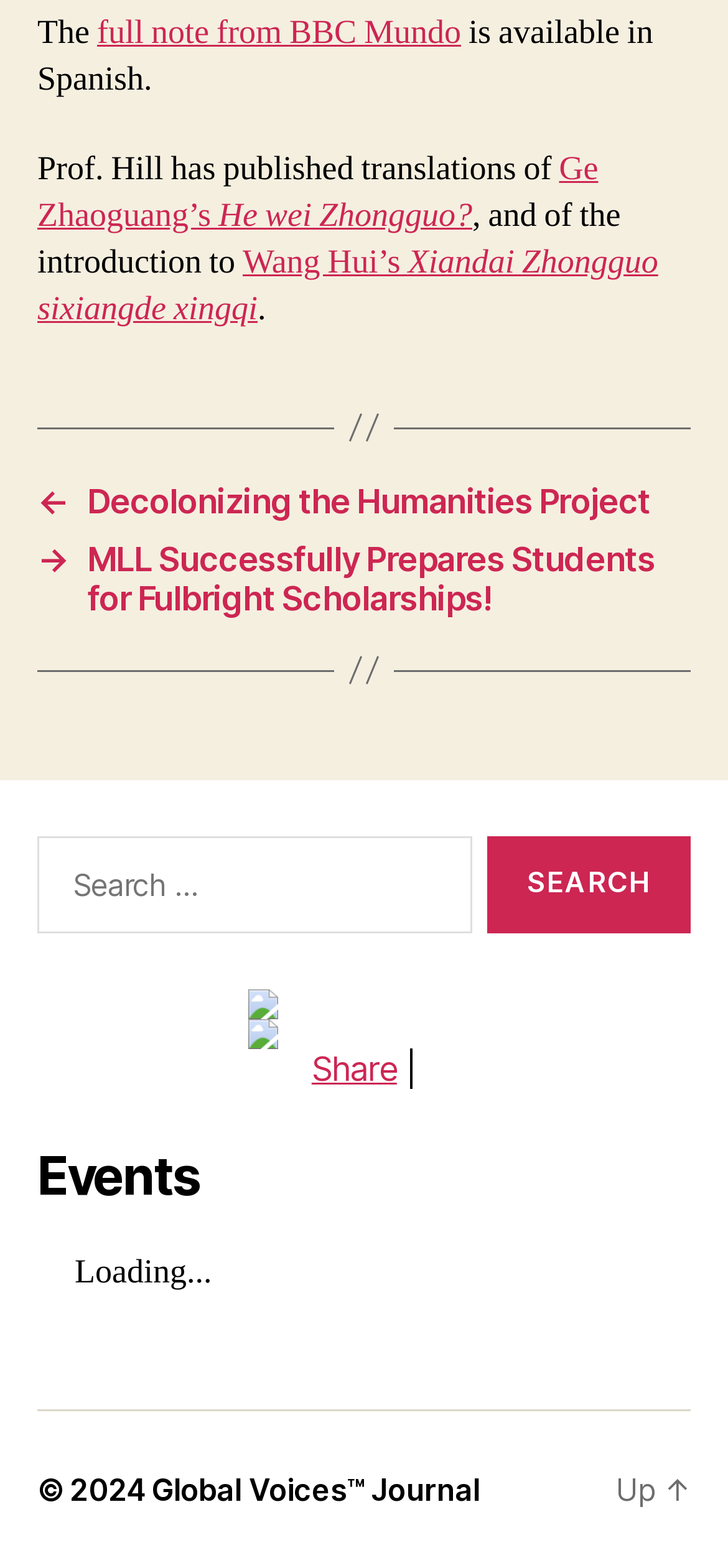Identify the bounding box for the UI element described as: "← Decolonizing the Humanities Project". The coordinates should be four float numbers between 0 and 1, i.e., [left, top, right, bottom].

[0.051, 0.307, 0.949, 0.332]